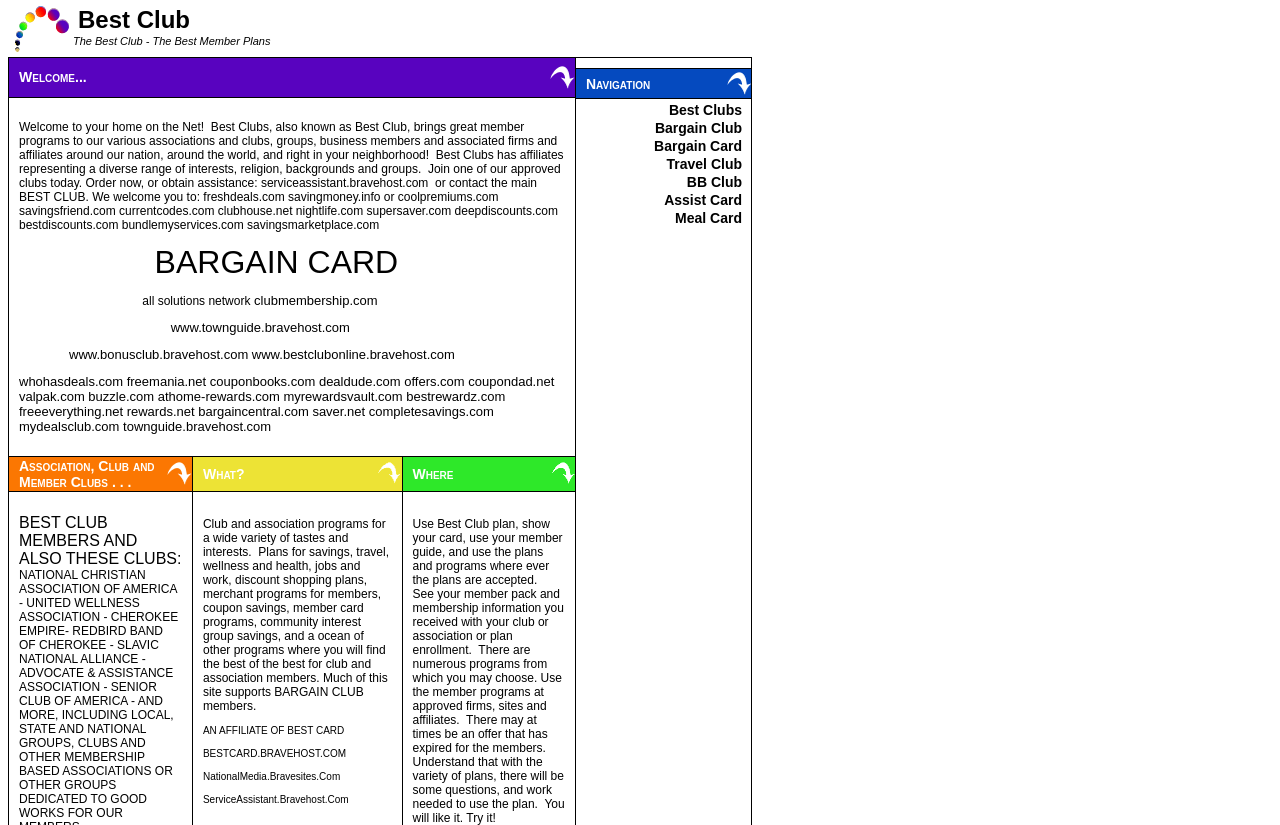Detail the features and information presented on the webpage.

The webpage is titled "The Best Club - The Best Member Plans" and is provided by Bravenet.com. At the top, there is a header with the title. Below the header, there is a row with a welcome message and a navigation section. The welcome message is a long paragraph that describes the purpose of Best Clubs and its affiliates, and invites users to join one of their approved clubs. The navigation section consists of several links to different clubs, including Best Clubs, Bargain Club, Bargain Card, Travel Club, BB Club, Assist Card, and Meal Card.

Below the navigation section, there is a long paragraph of text that describes the benefits of joining Best Clubs and its affiliates. This paragraph is divided into several sections, each with its own set of links to different websites, including freshdeals.com, savingmoney.info, coolpremiums.com, and many others. There are also several static text elements that display website names, such as whohasdeals.com, freemania.net, and couponbooks.com.

At the bottom of the page, there are three grid cells that contain text and links. The first grid cell contains the text "Association, Club and Member Clubs..." and is located at the left side of the page. The second grid cell contains the text "What?" and is located in the middle of the page. The third grid cell contains the text "Where" and is located at the right side of the page. Below the "Where" grid cell, there are two links, one to "discount" and one to "affiliates".